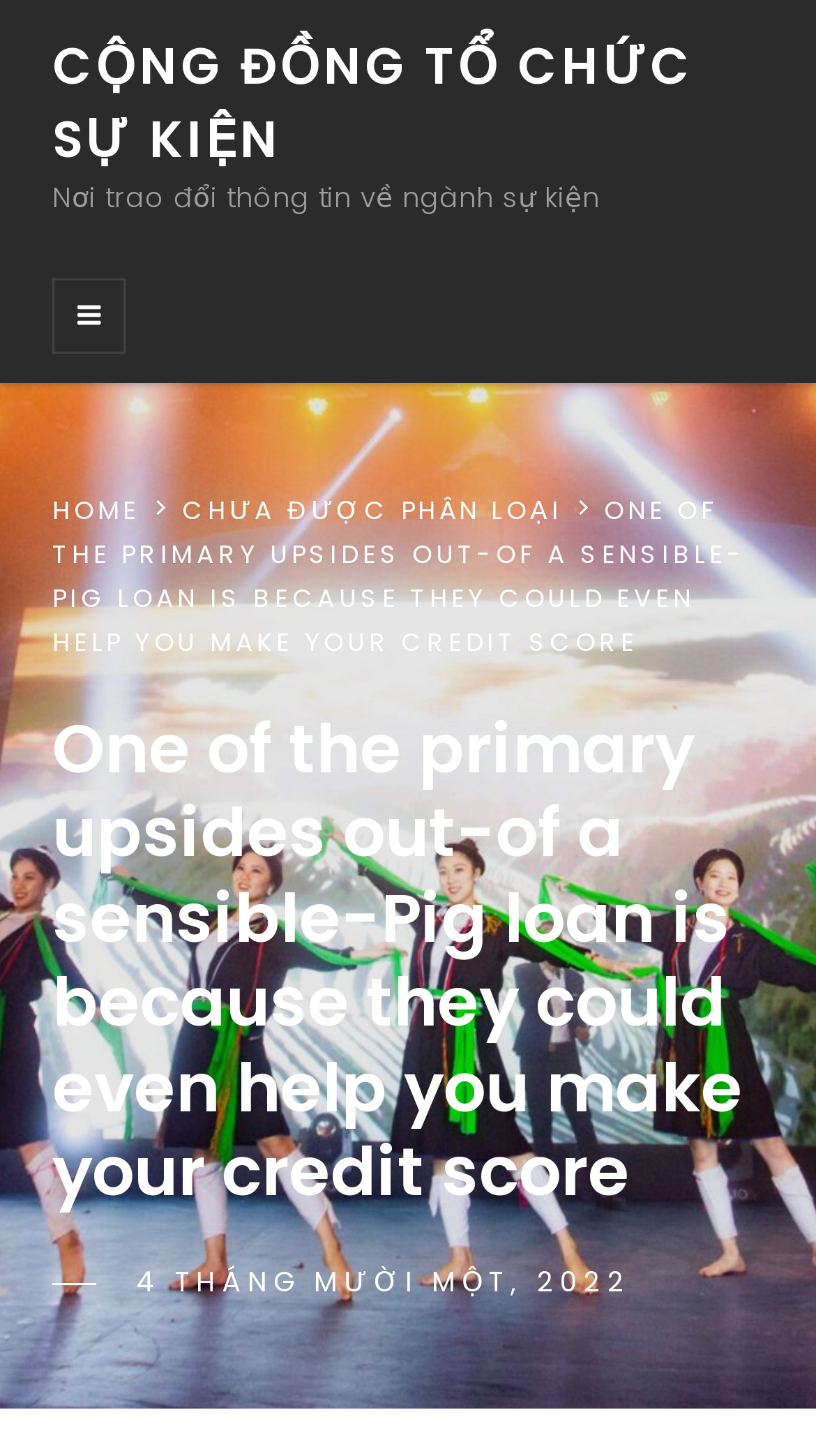What is the name of the event organization?
Please analyze the image and answer the question with as much detail as possible.

I inferred this from the link 'CỘNG ĐỒNG TỔ CHỨC SỰ KIỆN' at the top of the webpage, which suggests that it is the name of the event organization.